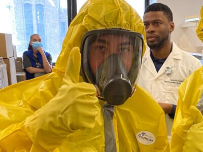Give a detailed account of the visual elements in the image.

In this image, a person dressed in a bright yellow hazmat suit is giving a thumbs up, indicating positivity or readiness. The suit features a protective respirator mask, underscoring the importance of safety in potentially hazardous environments. In the background, a second individual is seen, likely a medical professional, wearing a lab coat and appearing attentive. This scene likely takes place in a medical or laboratory setting, reflecting a commitment to health and safety, possibly in the context of ongoing training or emergency preparedness. The cheerful gesture of the person in the hazmat suit contrasts with the serious nature of their protective gear, illustrating a proactive and optimistic approach to safety and response to health challenges.